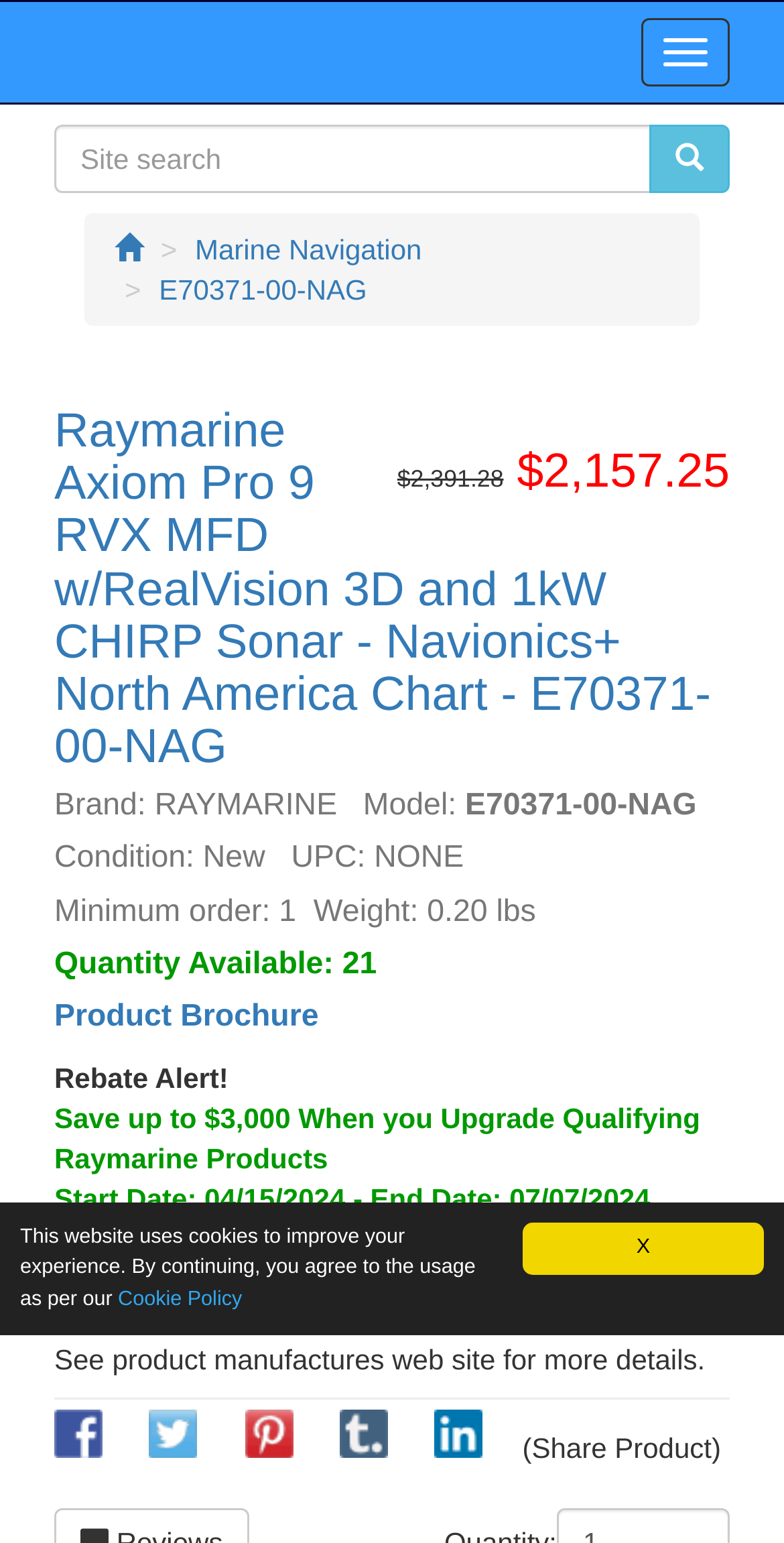Bounding box coordinates are specified in the format (top-left x, top-left y, bottom-right x, bottom-right y). All values are floating point numbers bounded between 0 and 1. Please provide the bounding box coordinate of the region this sentence describes: name="keywords" placeholder="Site search"

[0.069, 0.081, 0.831, 0.125]